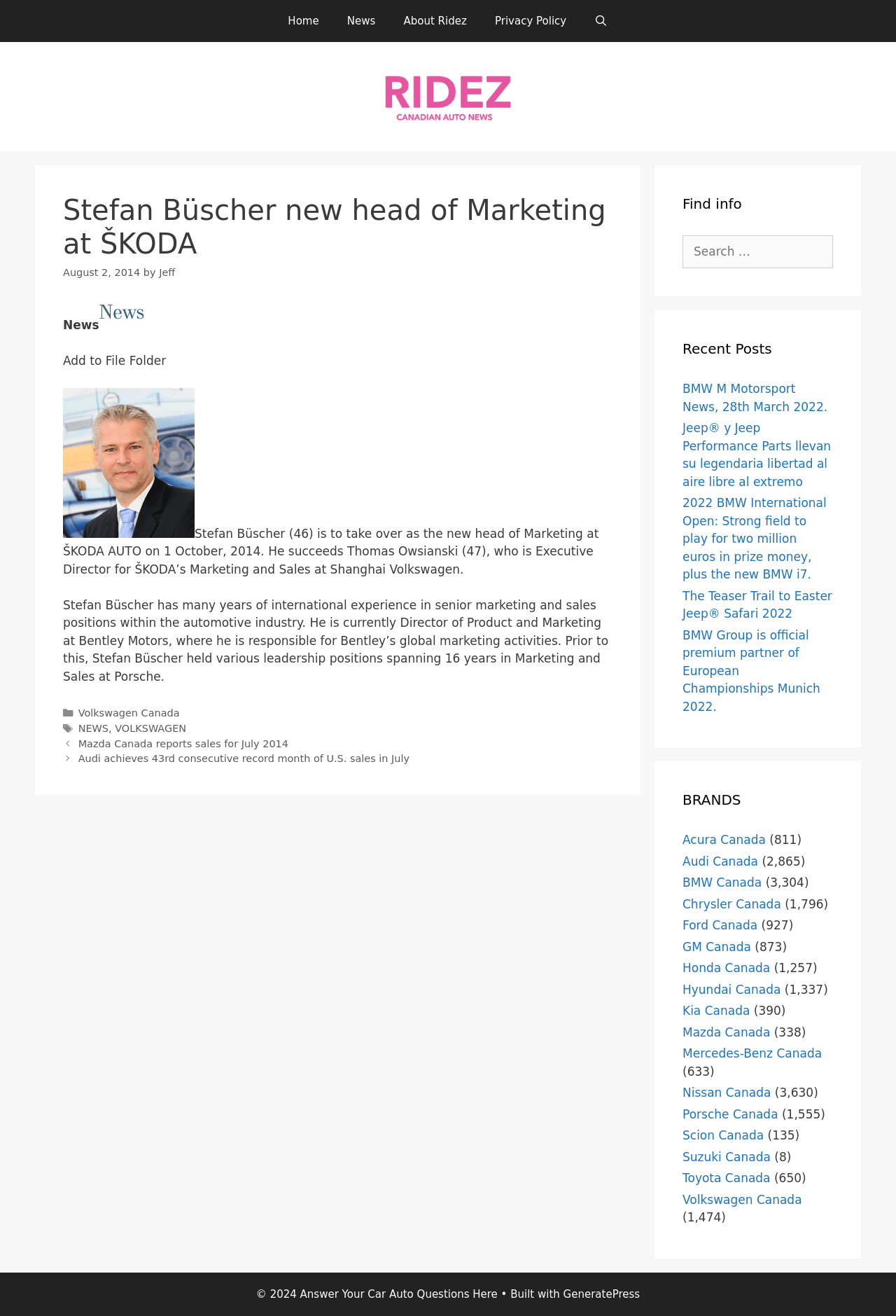What is the name of the person who wrote the news article?
Answer the question with detailed information derived from the image.

The author of the news article is mentioned as 'Jeff' in the article section, where it says 'by Jeff'.